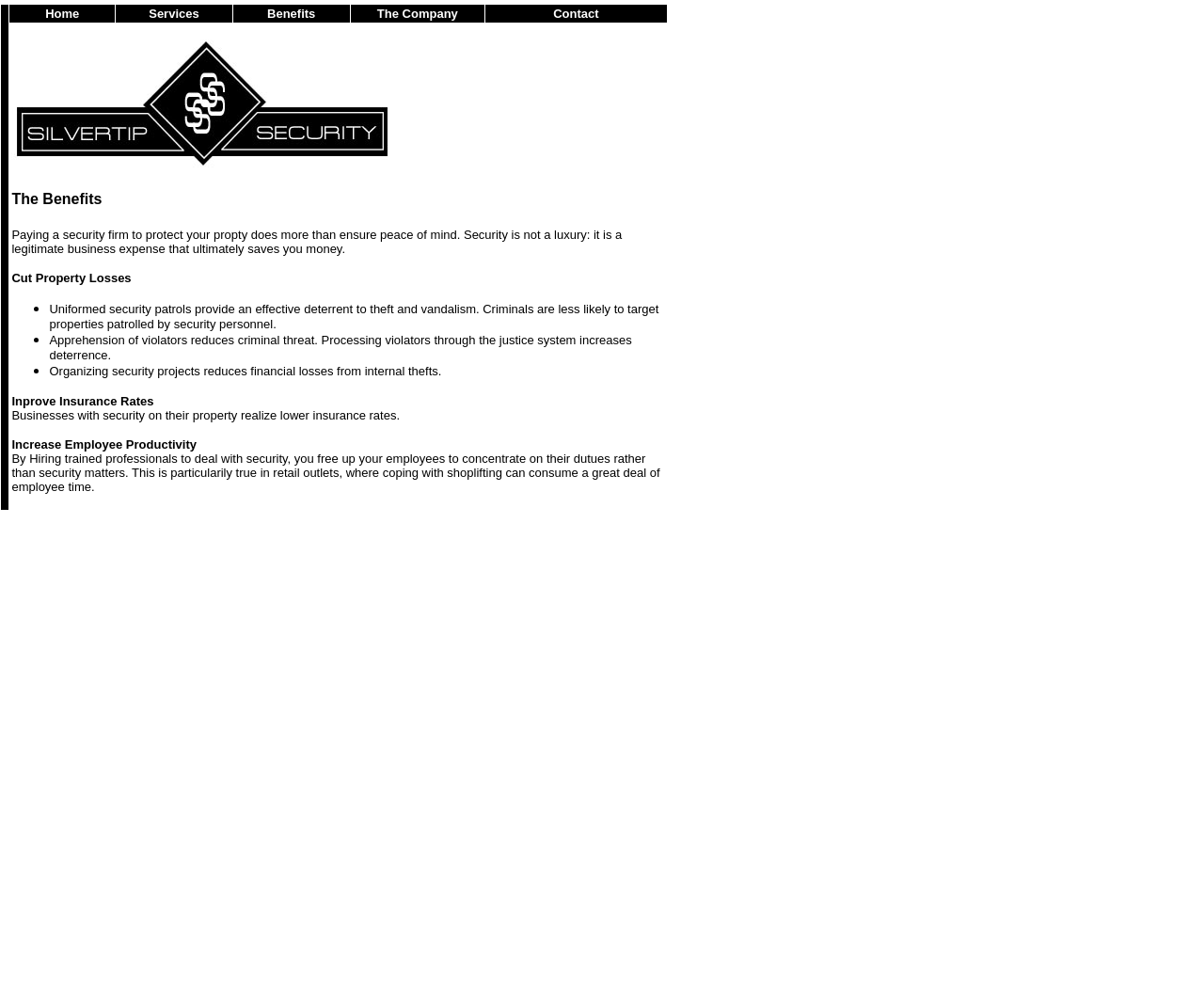Identify the bounding box for the UI element described as: "The Company". Ensure the coordinates are four float numbers between 0 and 1, formatted as [left, top, right, bottom].

[0.313, 0.007, 0.38, 0.021]